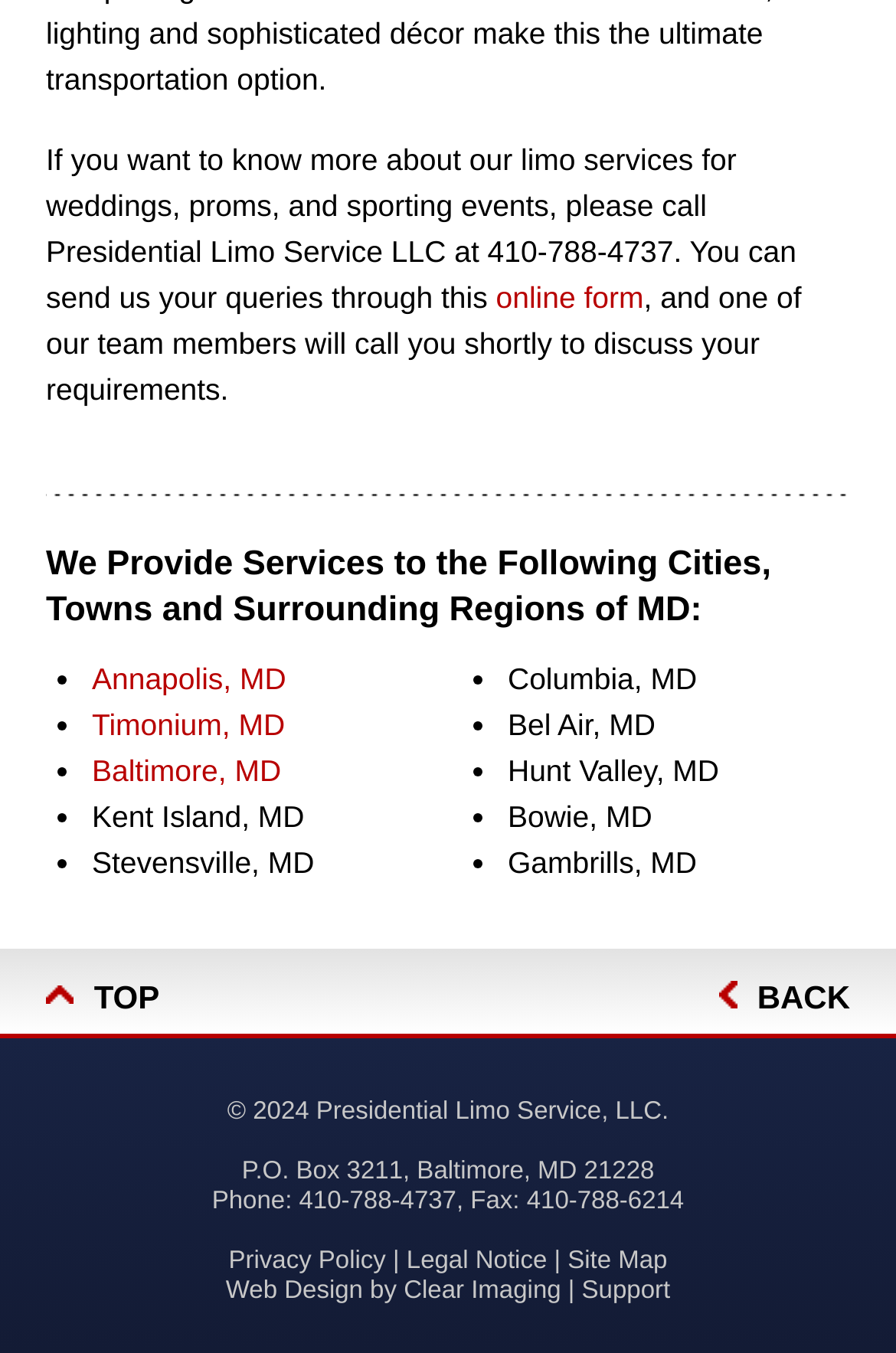What is the postal address of Presidential Limo Service?
Please use the visual content to give a single word or phrase answer.

P.O. Box 3211, Baltimore, MD 21228